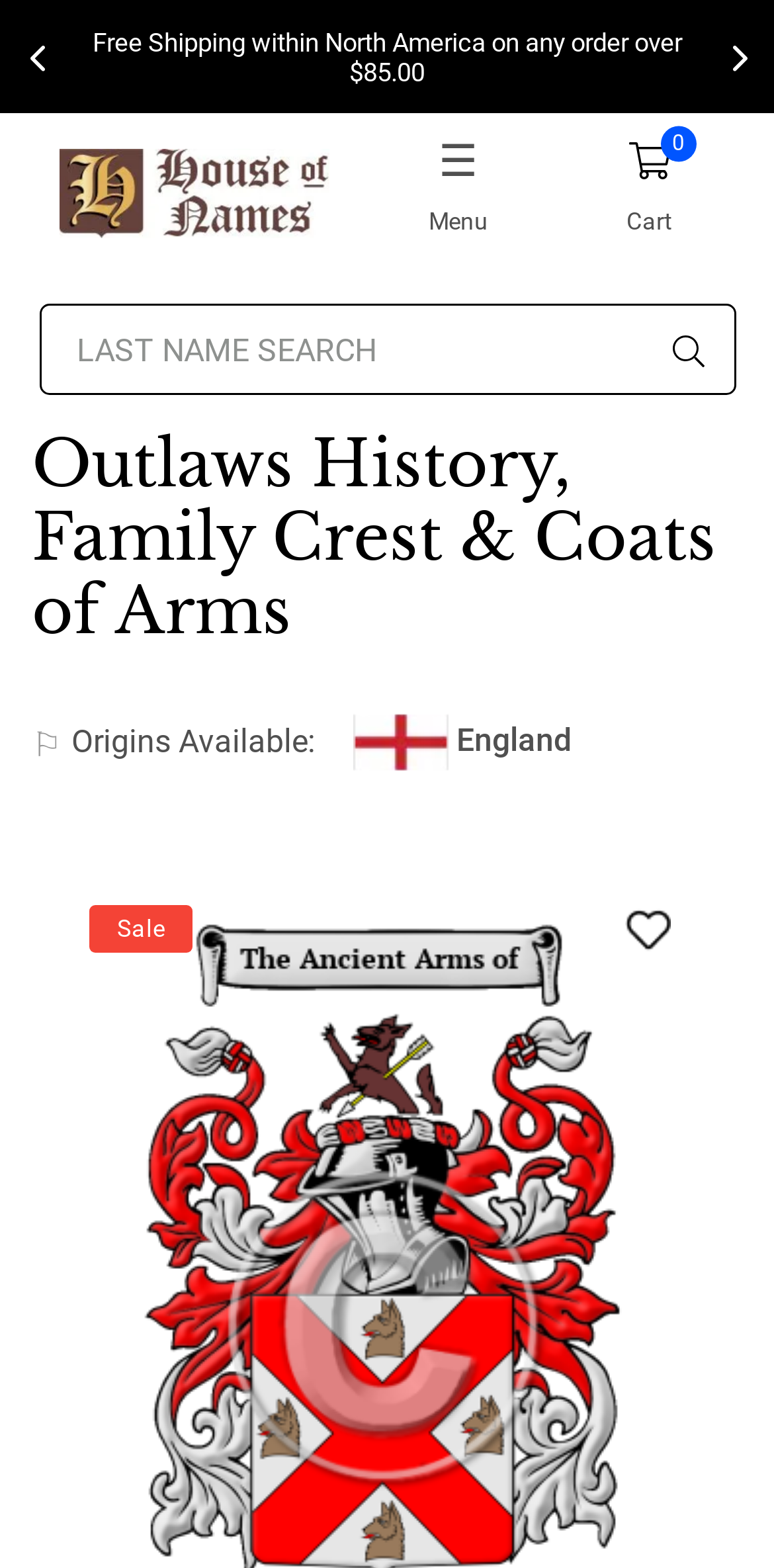Identify the bounding box coordinates of the region that needs to be clicked to carry out this instruction: "Scroll to top". Provide these coordinates as four float numbers ranging from 0 to 1, i.e., [left, top, right, bottom].

[0.867, 0.886, 0.959, 0.932]